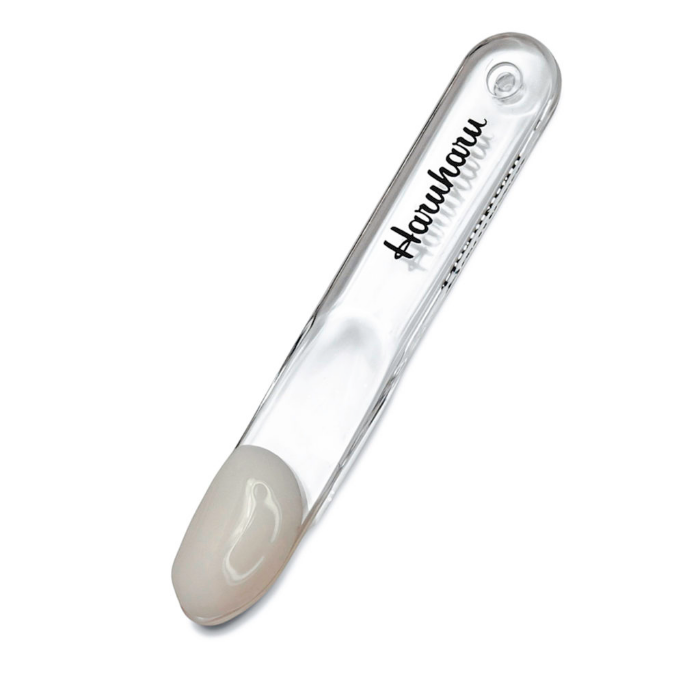Craft a thorough explanation of what is depicted in the image.

The image features a sleek, transparent spatula labeled "Hourglass," designed for precise application of skincare products. Its ergonomic handle and smooth surface suggest ease of use, making it ideal for applying a lightweight lotion or serum. The spatula appears to be well-suited for ensuring hygienic usage, as it allows for a mess-free application of formulations, particularly those that include natural ingredients like the beneficial Camellia Japonica. This product is highlighted in a context that emphasizes its effectiveness and luxurious feel, contributing to a refined skincare routine.